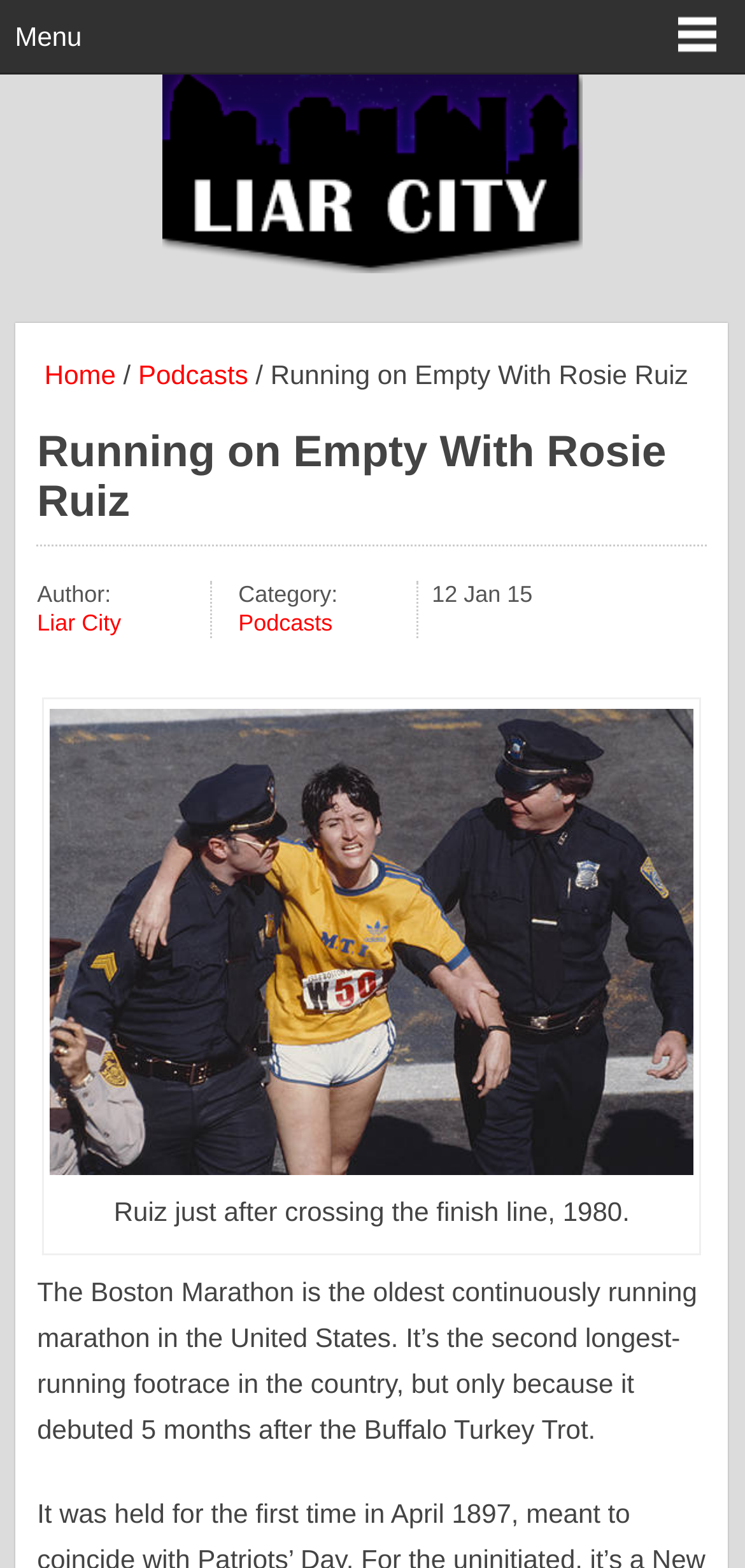Identify and provide the text content of the webpage's primary headline.

Running on Empty With Rosie Ruiz